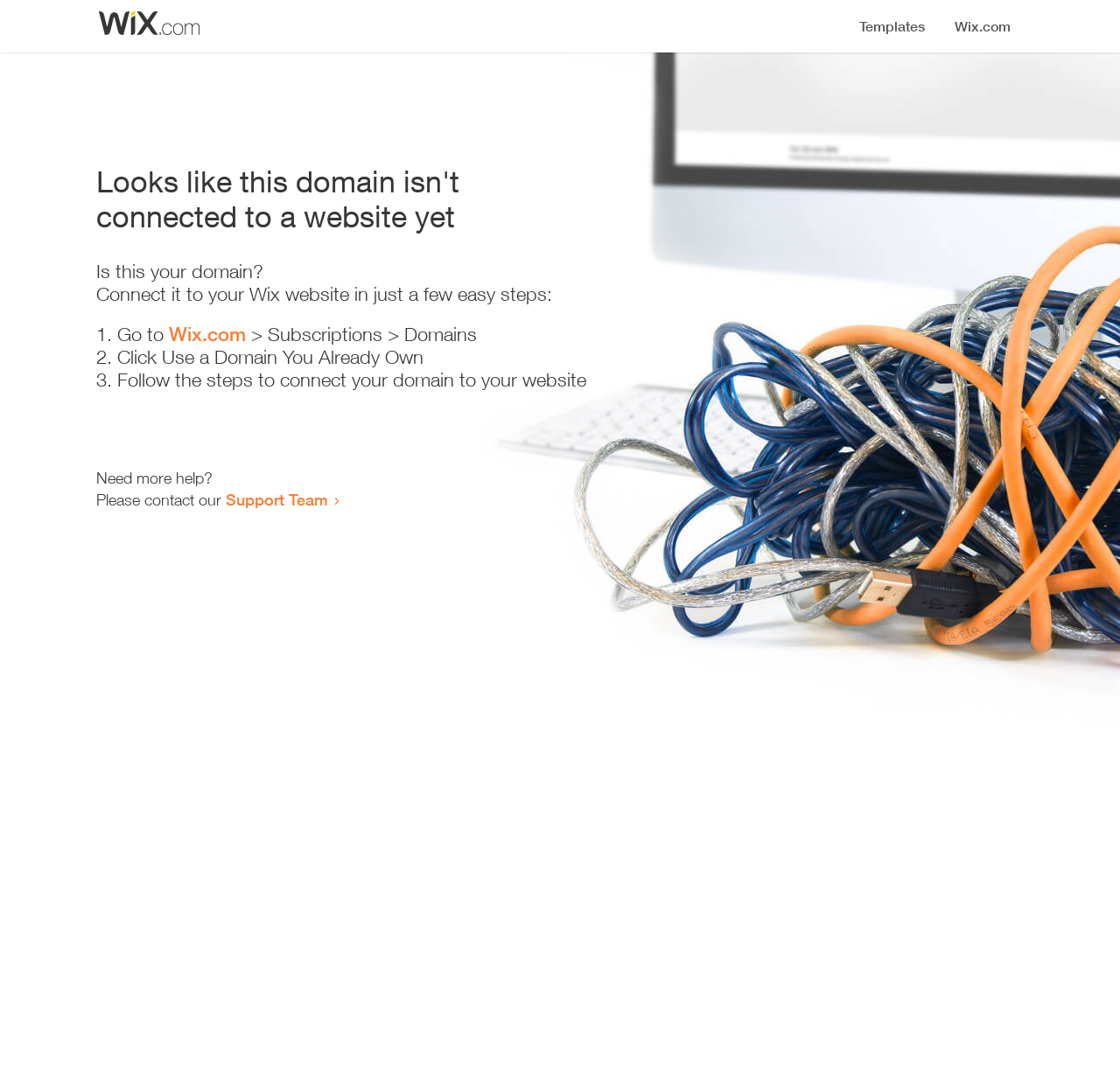Explain the webpage's layout and main content in detail.

The webpage appears to be an error page, indicating that a domain is not connected to a website yet. At the top, there is a small image, likely a logo or icon. Below the image, a prominent heading reads "Looks like this domain isn't connected to a website yet". 

Underneath the heading, there is a series of instructions to connect the domain to a Wix website. The instructions are divided into three steps, each marked with a numbered list marker (1., 2., and 3.). The first step involves going to Wix.com, specifically the Subscriptions > Domains section. The second step is to click "Use a Domain You Already Own", and the third step is to follow the instructions to connect the domain to the website. 

At the bottom of the page, there is a section offering additional help, with a message "Need more help?" followed by an invitation to contact the Support Team, which is a clickable link.